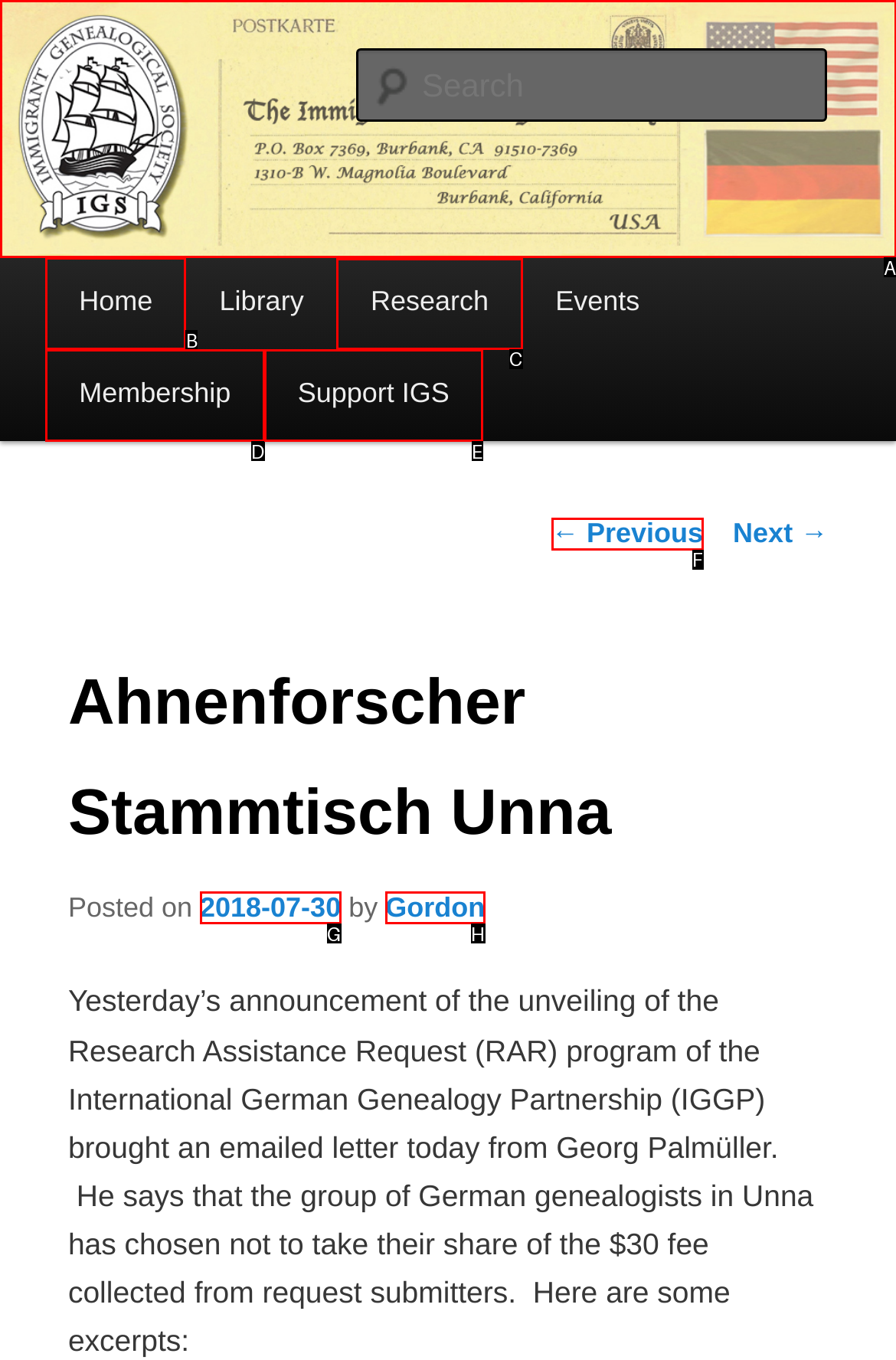Given the instruction: Go to Research page, which HTML element should you click on?
Answer with the letter that corresponds to the correct option from the choices available.

C